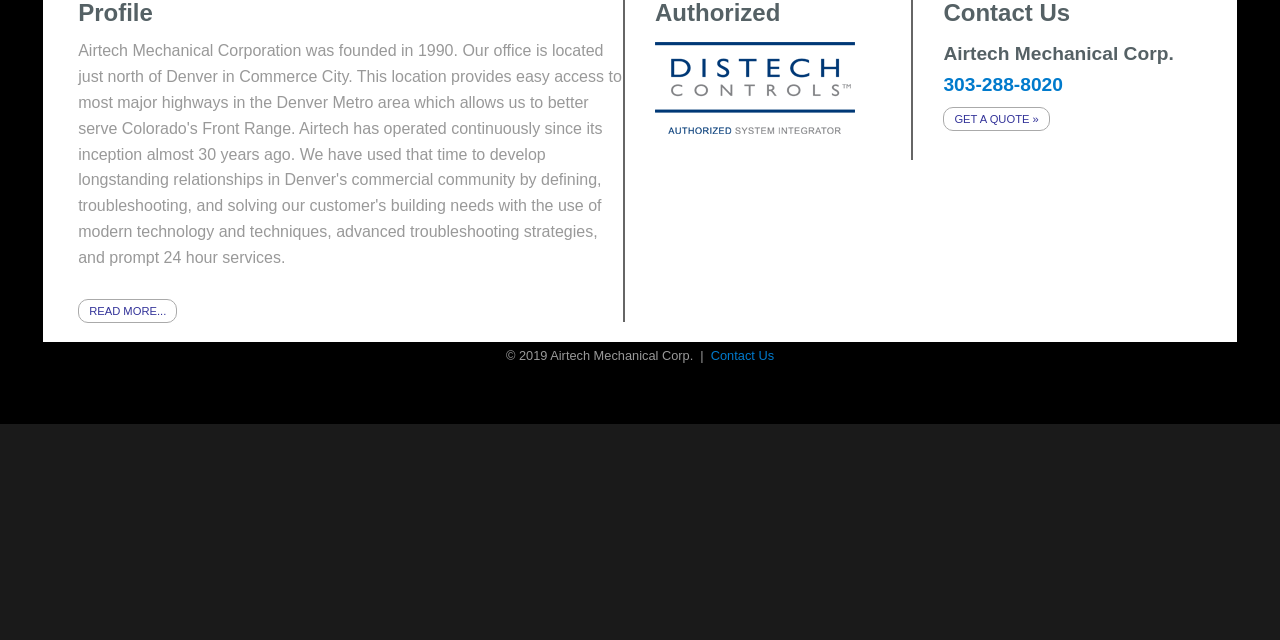Identify the bounding box of the HTML element described as: "read more...".

[0.061, 0.467, 0.138, 0.504]